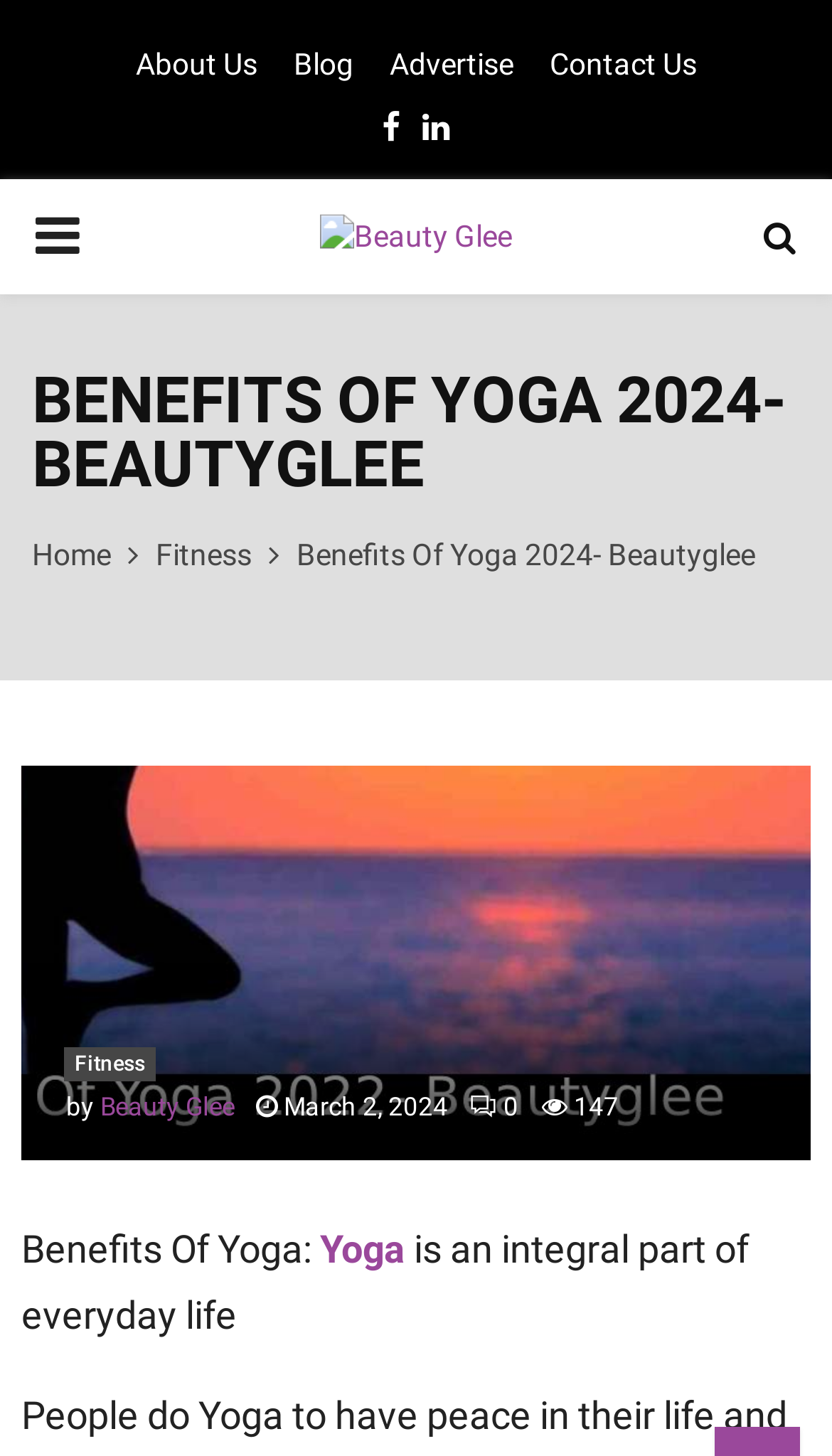What is the topic of the article?
Refer to the screenshot and answer in one word or phrase.

Benefits Of Yoga